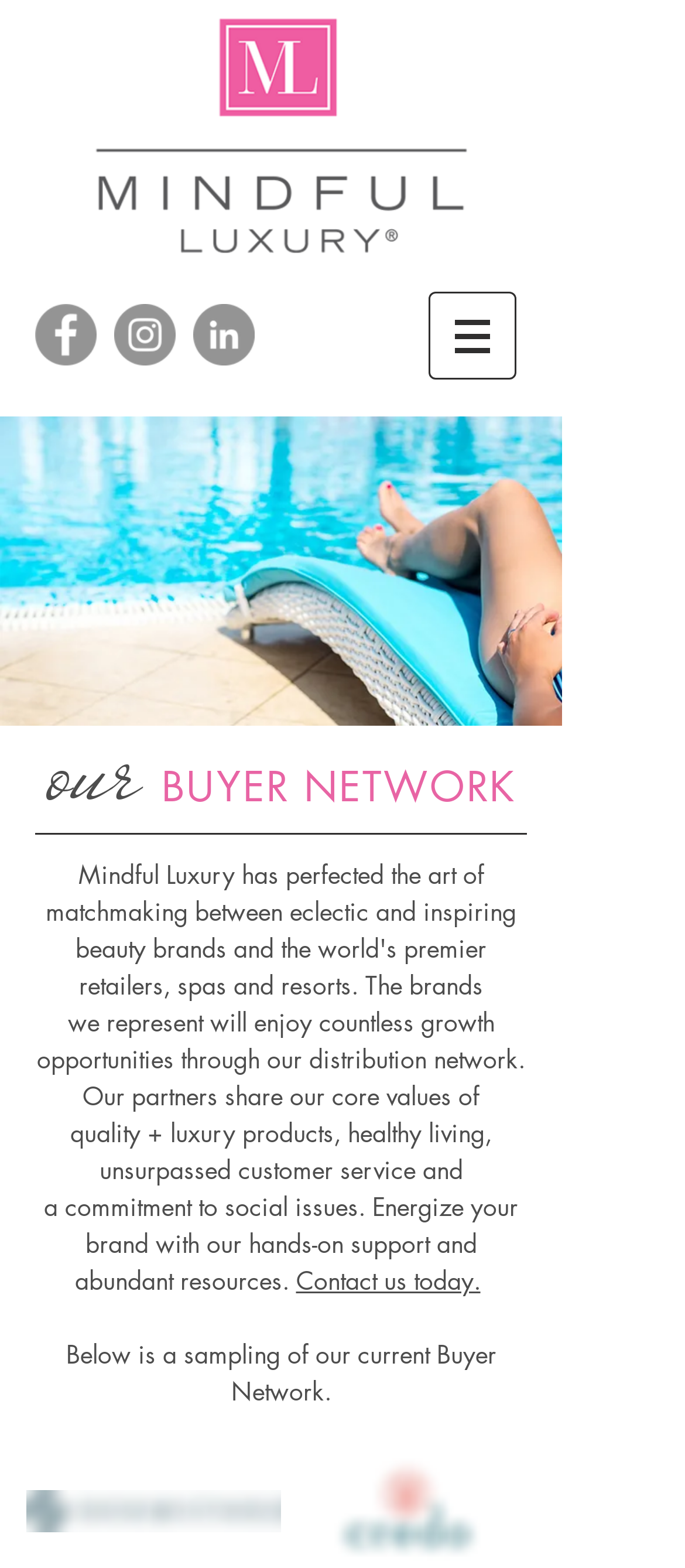What is the title of the section below the 'our' heading?
Please provide a single word or phrase as your answer based on the image.

BUYER NETWORK